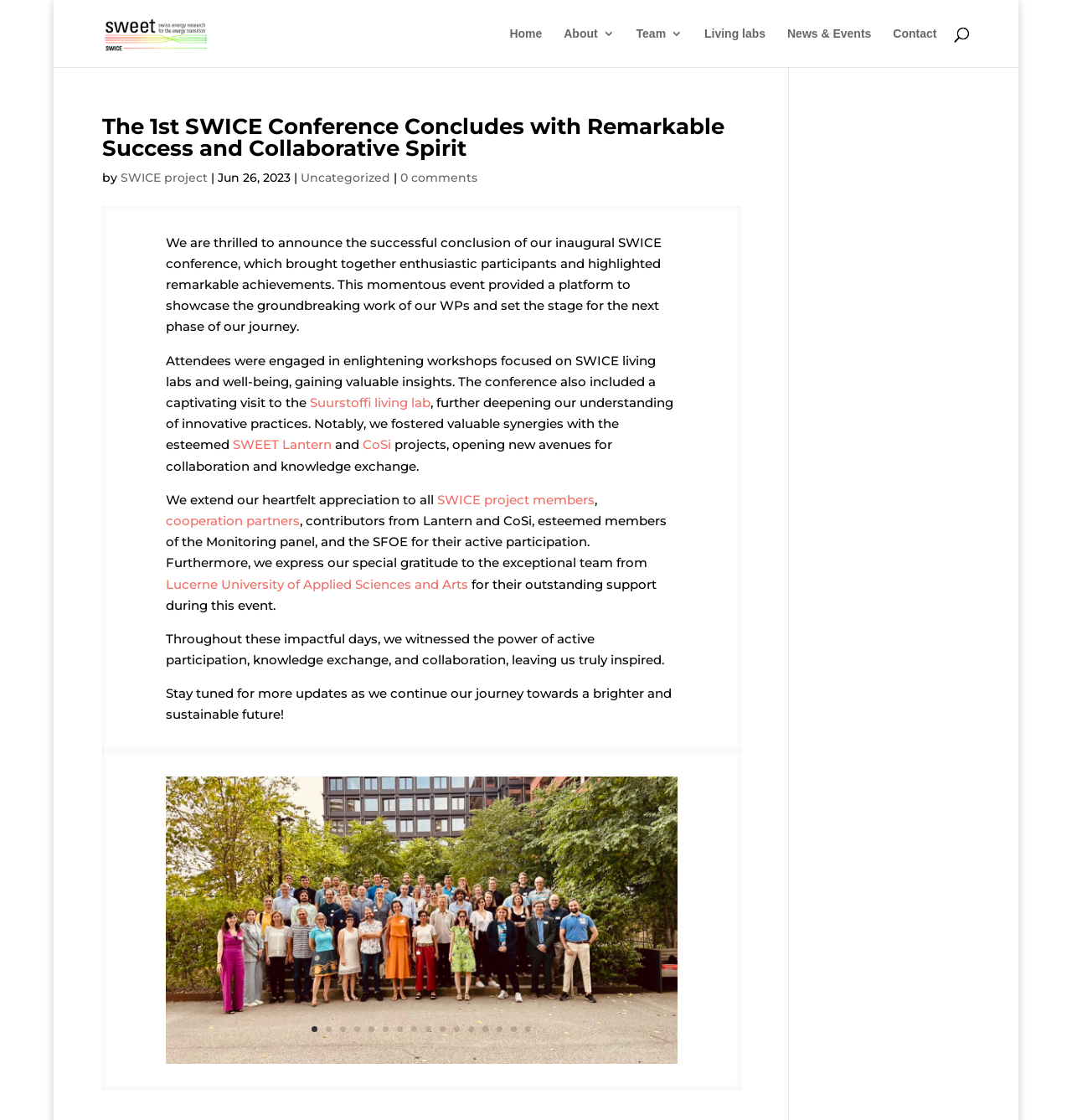Please determine the bounding box coordinates of the element to click in order to execute the following instruction: "read about SWICE project". The coordinates should be four float numbers between 0 and 1, specified as [left, top, right, bottom].

[0.112, 0.152, 0.193, 0.165]